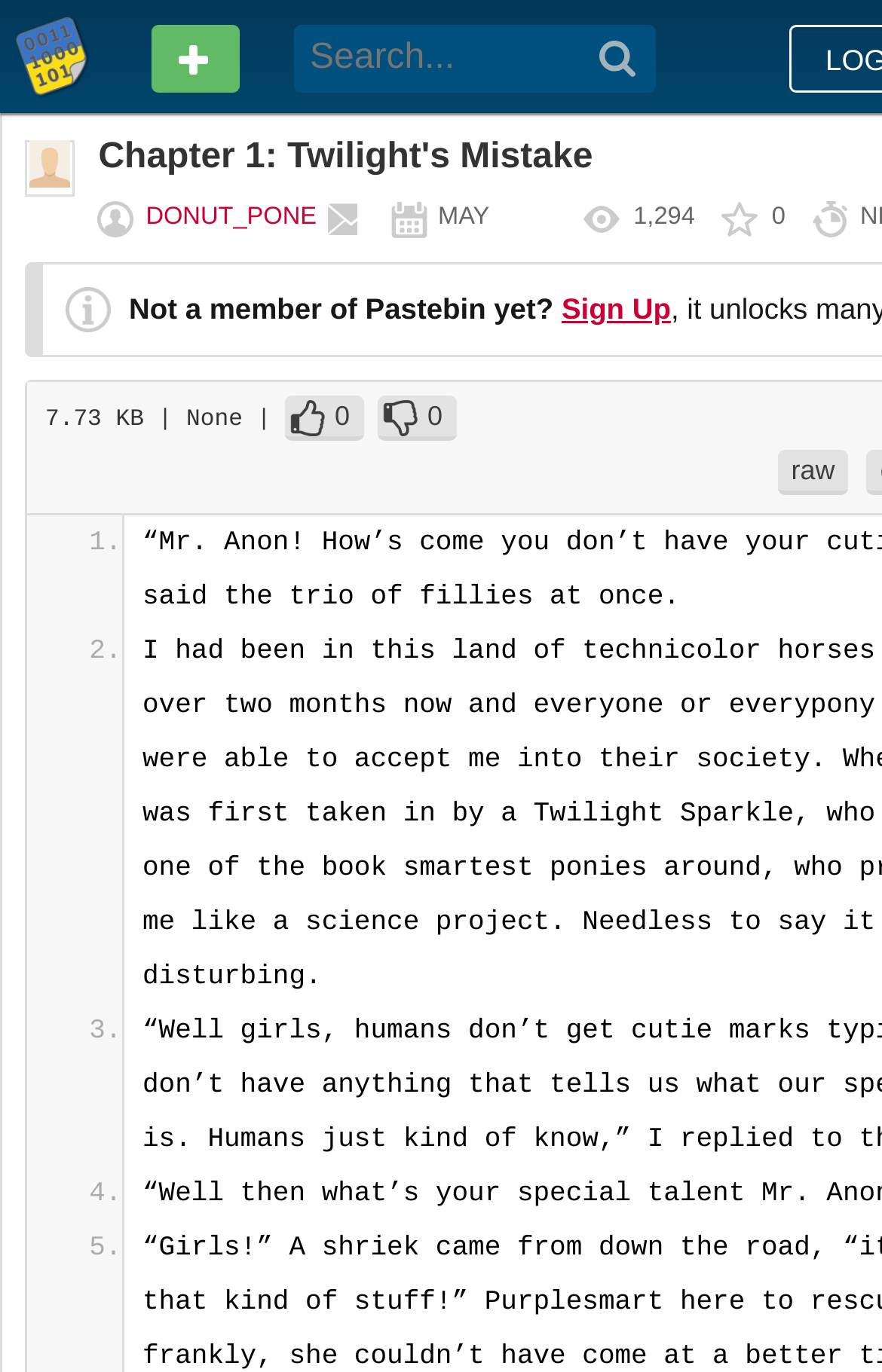Locate the bounding box coordinates of the area where you should click to accomplish the instruction: "Sign up for a Pastebin account".

[0.637, 0.213, 0.761, 0.237]